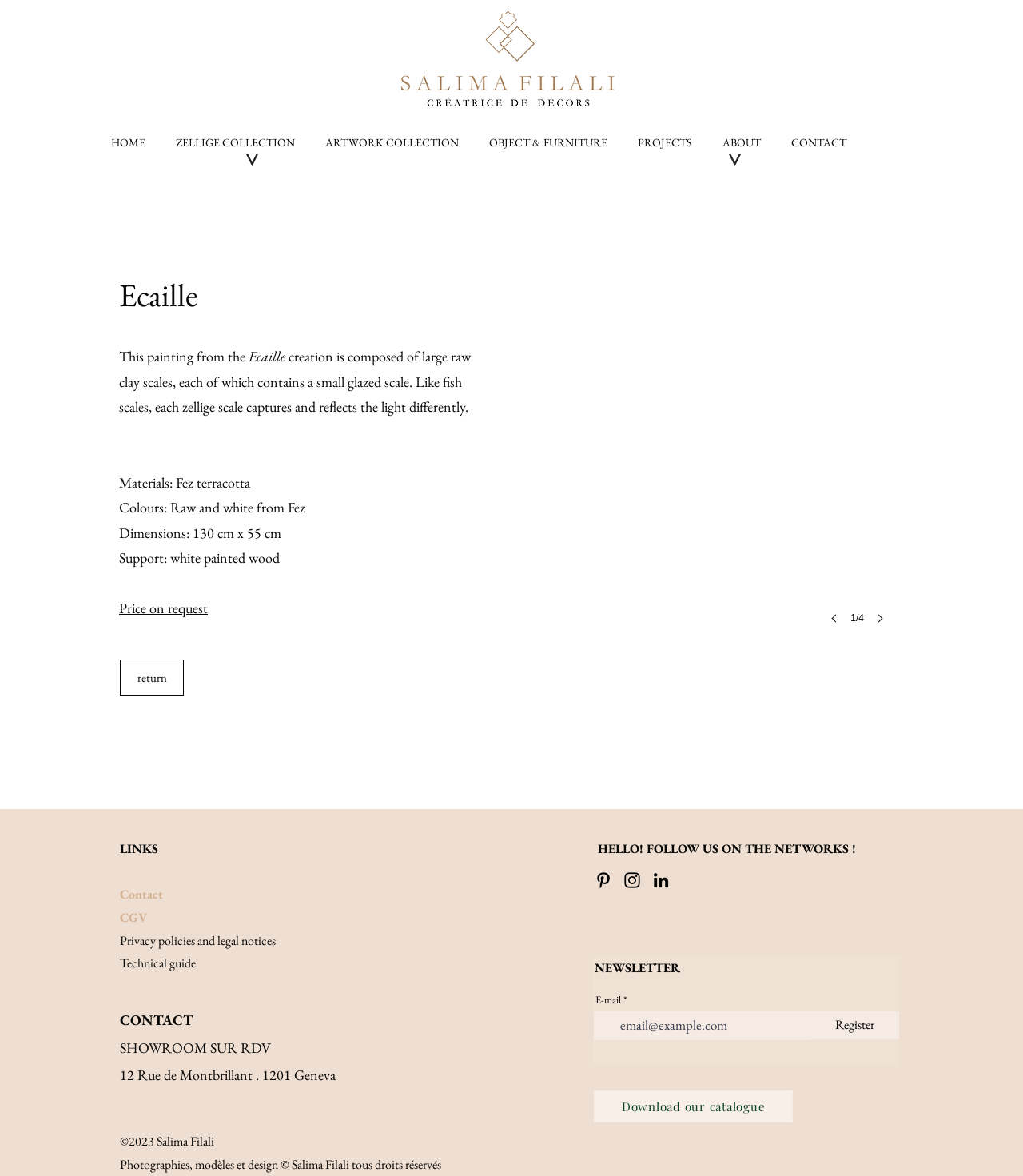Pinpoint the bounding box coordinates of the clickable area needed to execute the instruction: "Click the logo". The coordinates should be specified as four float numbers between 0 and 1, i.e., [left, top, right, bottom].

[0.381, 0.004, 0.611, 0.103]